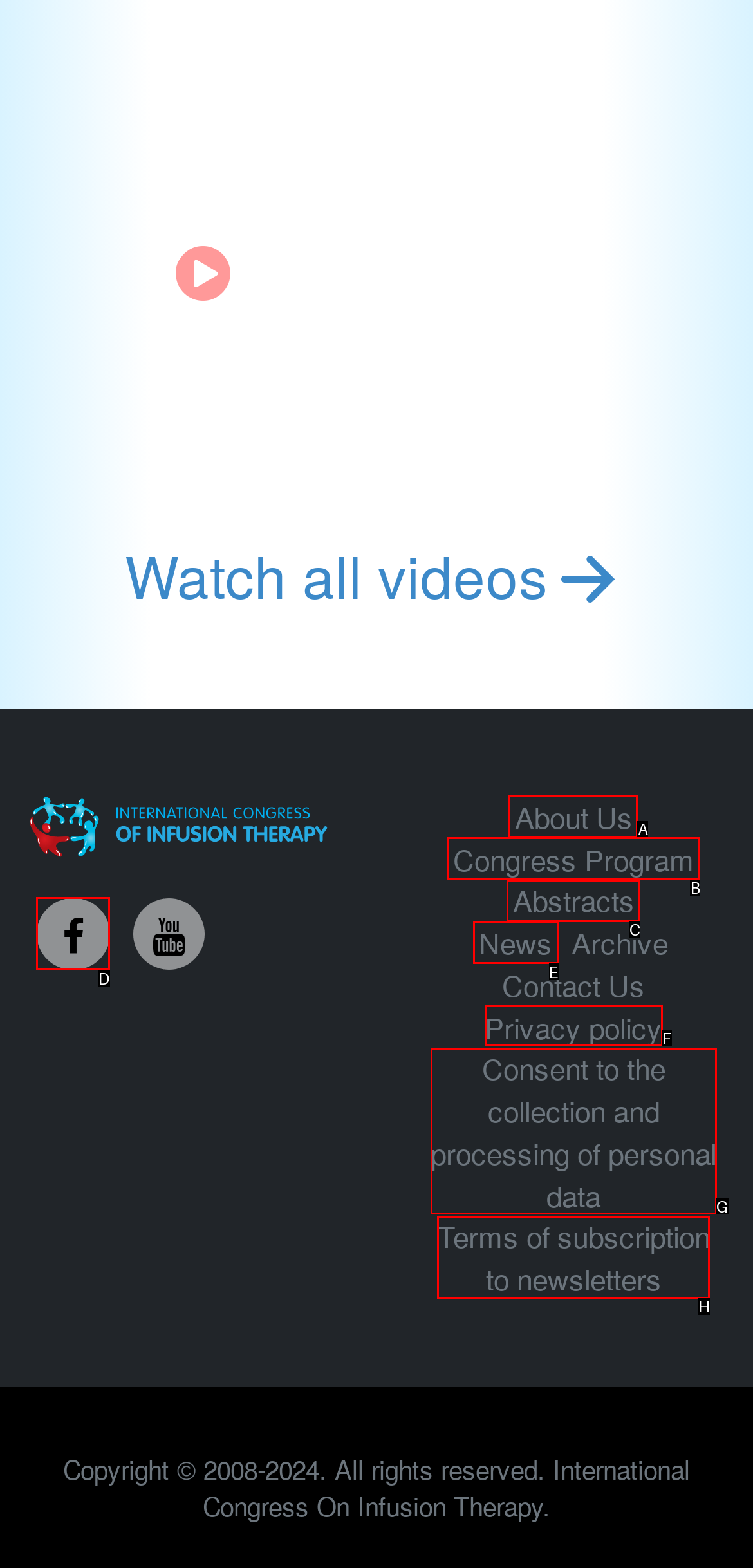Tell me which letter I should select to achieve the following goal: Go to About Us
Answer with the corresponding letter from the provided options directly.

A